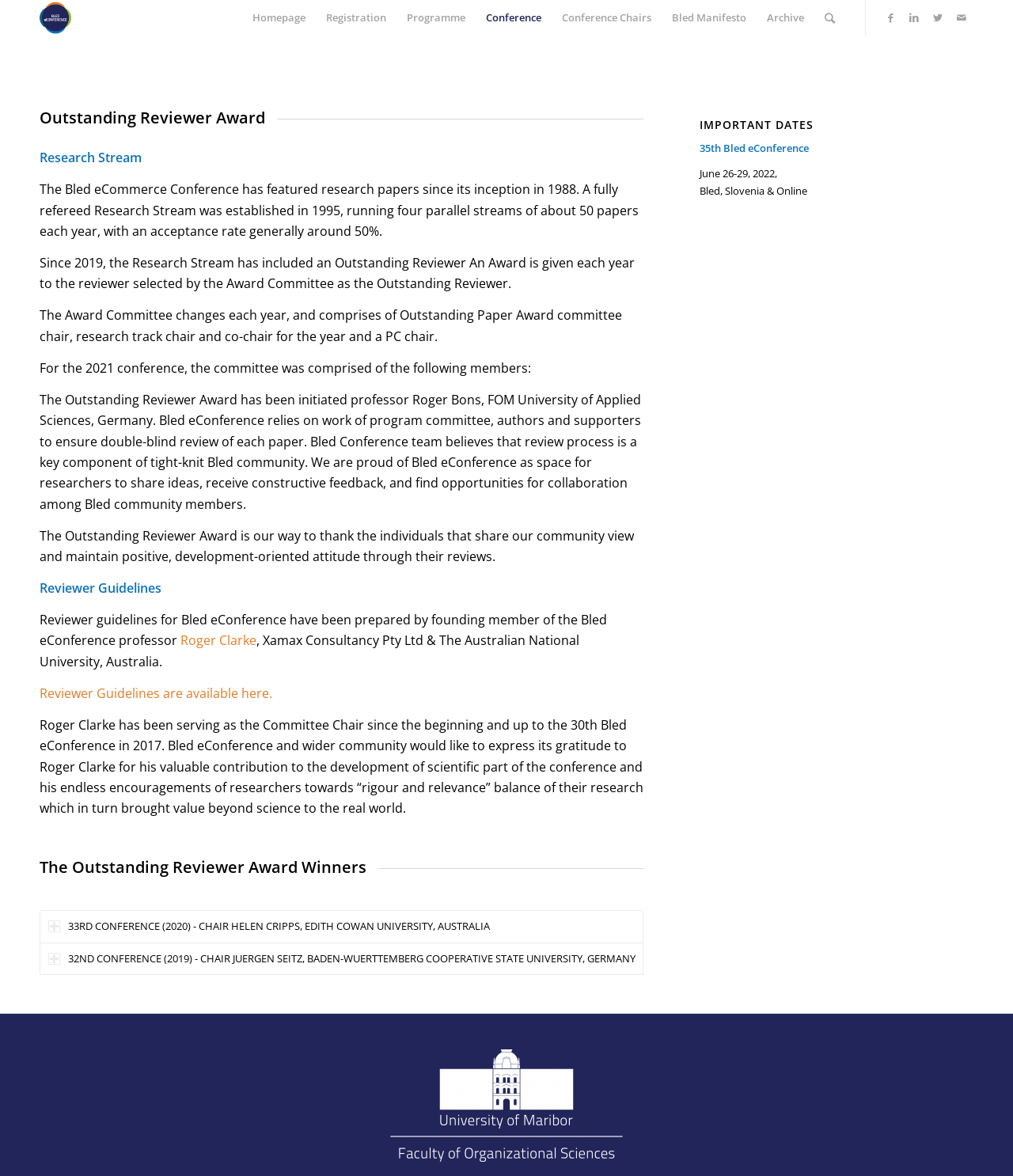Pinpoint the bounding box coordinates of the element to be clicked to execute the instruction: "click on Programme".

[0.391, 0.0, 0.47, 0.03]